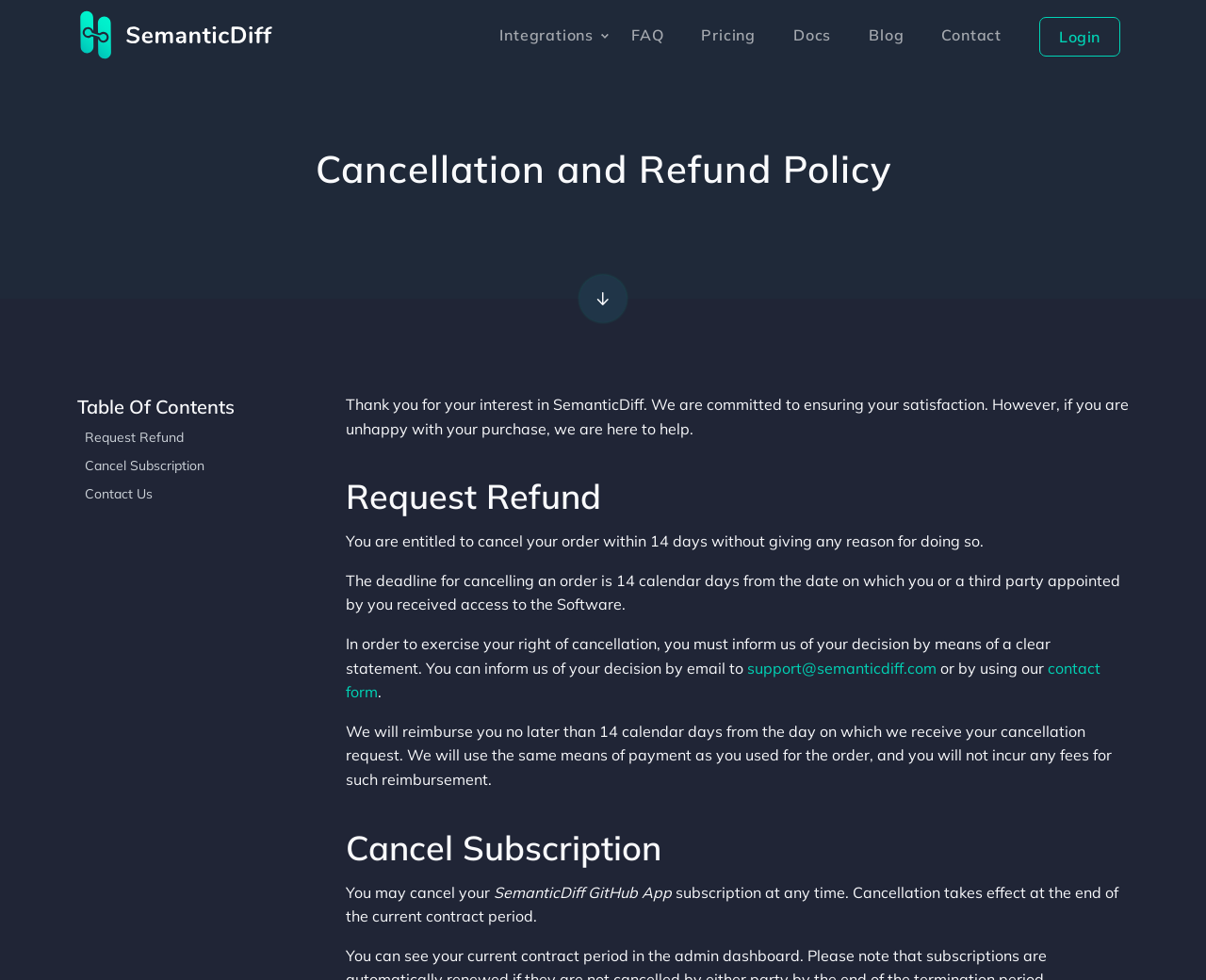Provide a one-word or short-phrase response to the question:
How many days do customers have to cancel their order?

14 days